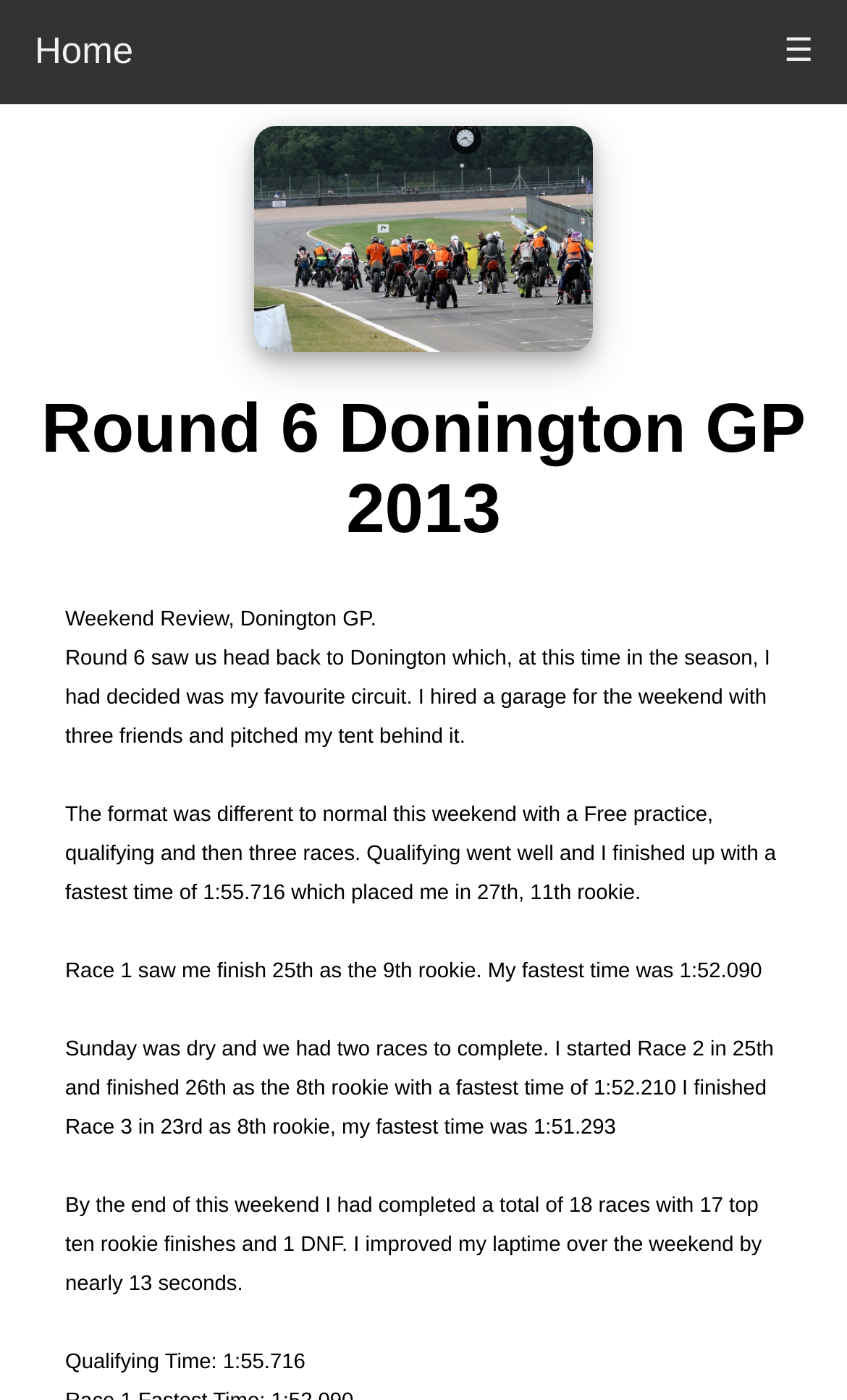Provide a thorough description of the webpage you see.

This webpage is about a racing event, specifically Round 6 of the Vinitwin Racing 2013 at Donington GP. At the top left, there is a "Home" link, and at the top right, there is a hamburger menu icon represented by "☰". Below these links, there is a large image that takes up about half of the screen width, situated roughly in the middle of the top section.

The main content of the page is divided into sections, with a heading "Round 6 Donington GP 2013" that spans the full width of the page. Below the heading, there is a brief introduction to the weekend review, followed by a series of paragraphs that describe the racing event. The text is arranged in a single column, with each paragraph building on the previous one to tell the story of the racing weekend.

The paragraphs describe the format of the weekend, the qualifying results, and the outcomes of each race, including the finishing positions and fastest lap times. The text is quite detailed, providing specific times and positions, and also reflects on the overall performance of the racing season so far. At the bottom of the page, there is a final section that summarizes the qualifying time.

Overall, the webpage is focused on providing a detailed account of a specific racing event, with a clear structure and easy-to-follow text.